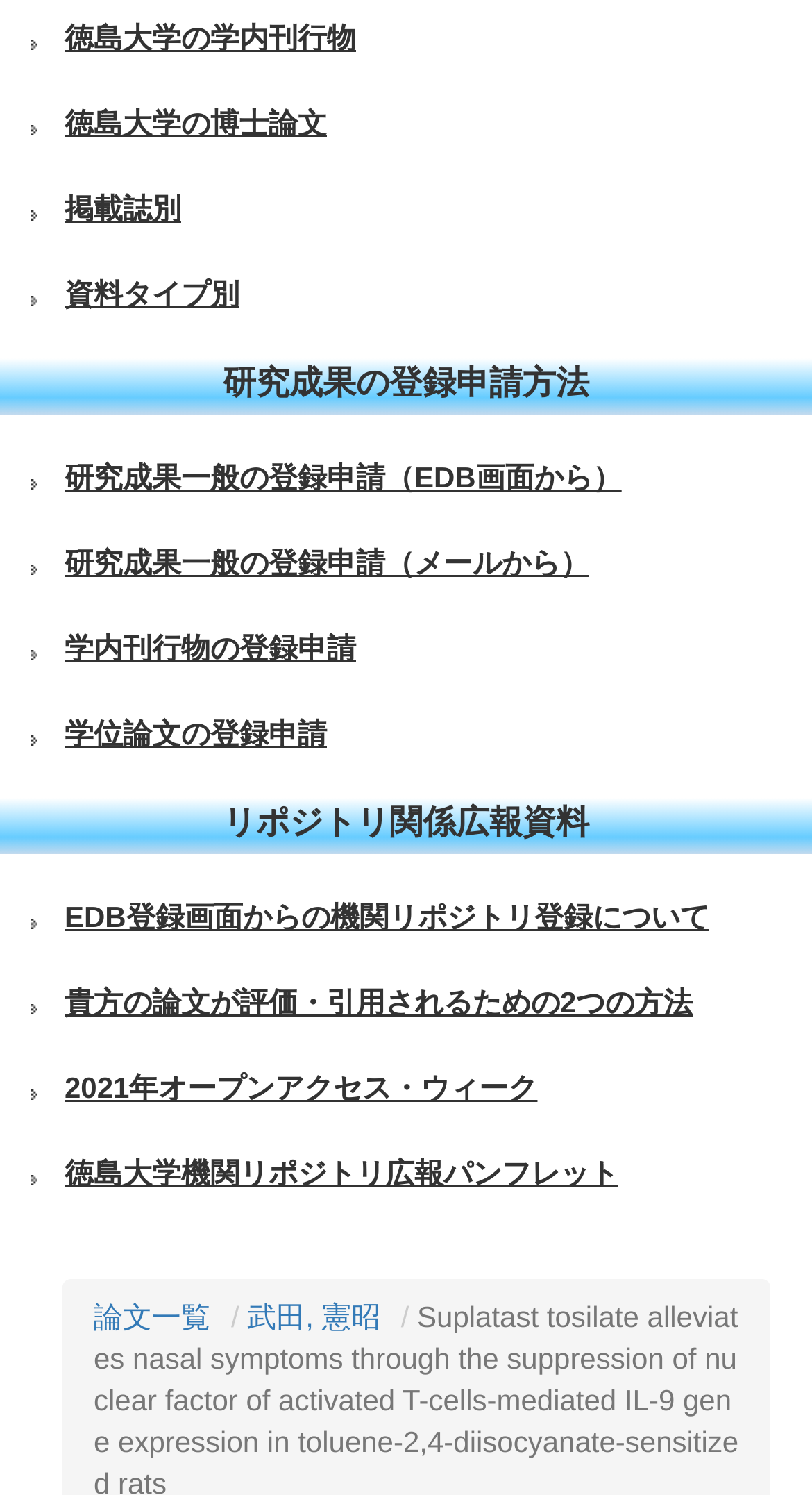Determine the bounding box coordinates for the UI element matching this description: "徳島大学機関リポジトリ広報パンフレット".

[0.0, 0.77, 1.0, 0.8]